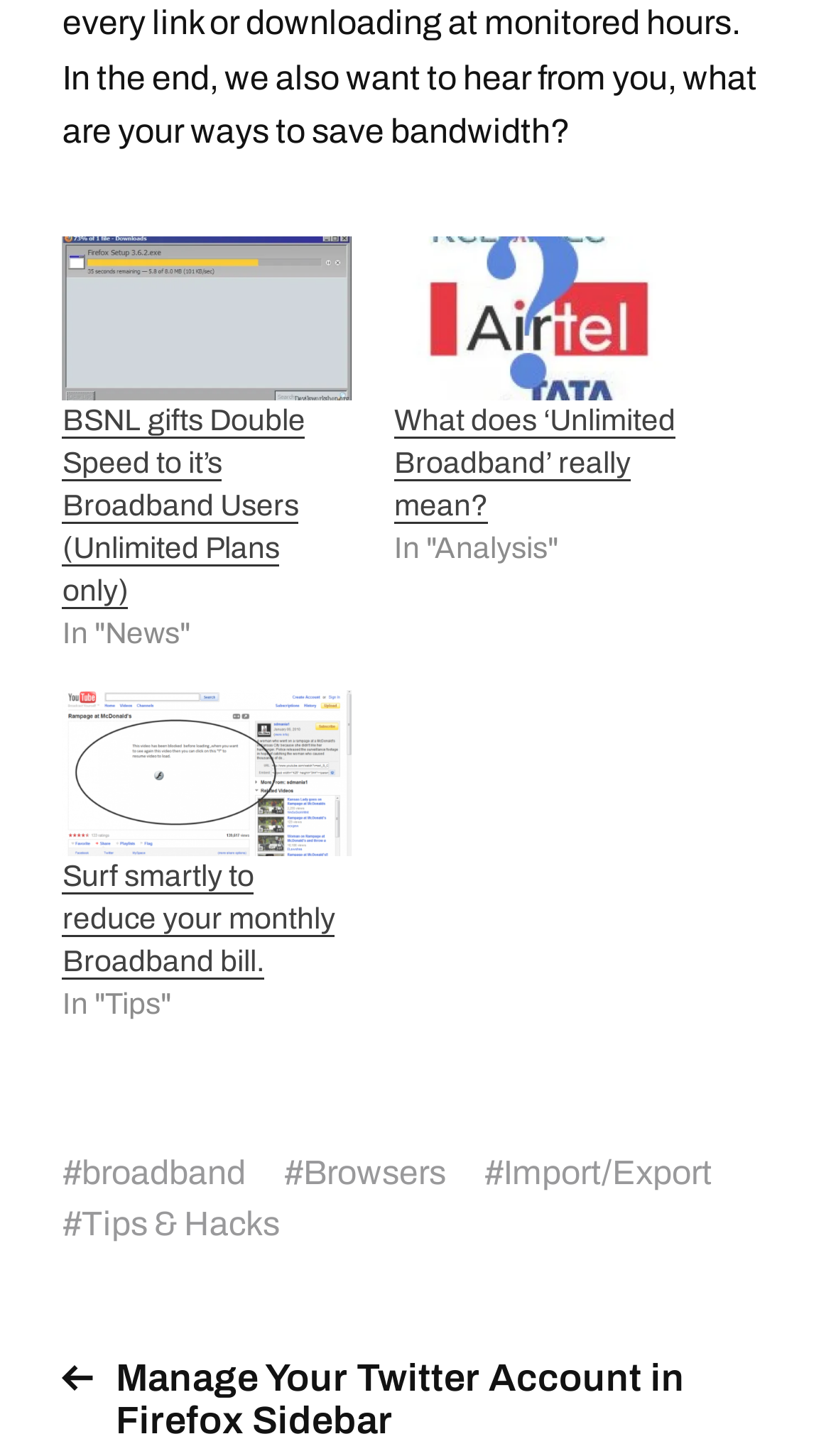Identify the bounding box coordinates of the area that should be clicked in order to complete the given instruction: "Search for broadband related topics". The bounding box coordinates should be four float numbers between 0 and 1, i.e., [left, top, right, bottom].

[0.098, 0.793, 0.296, 0.819]